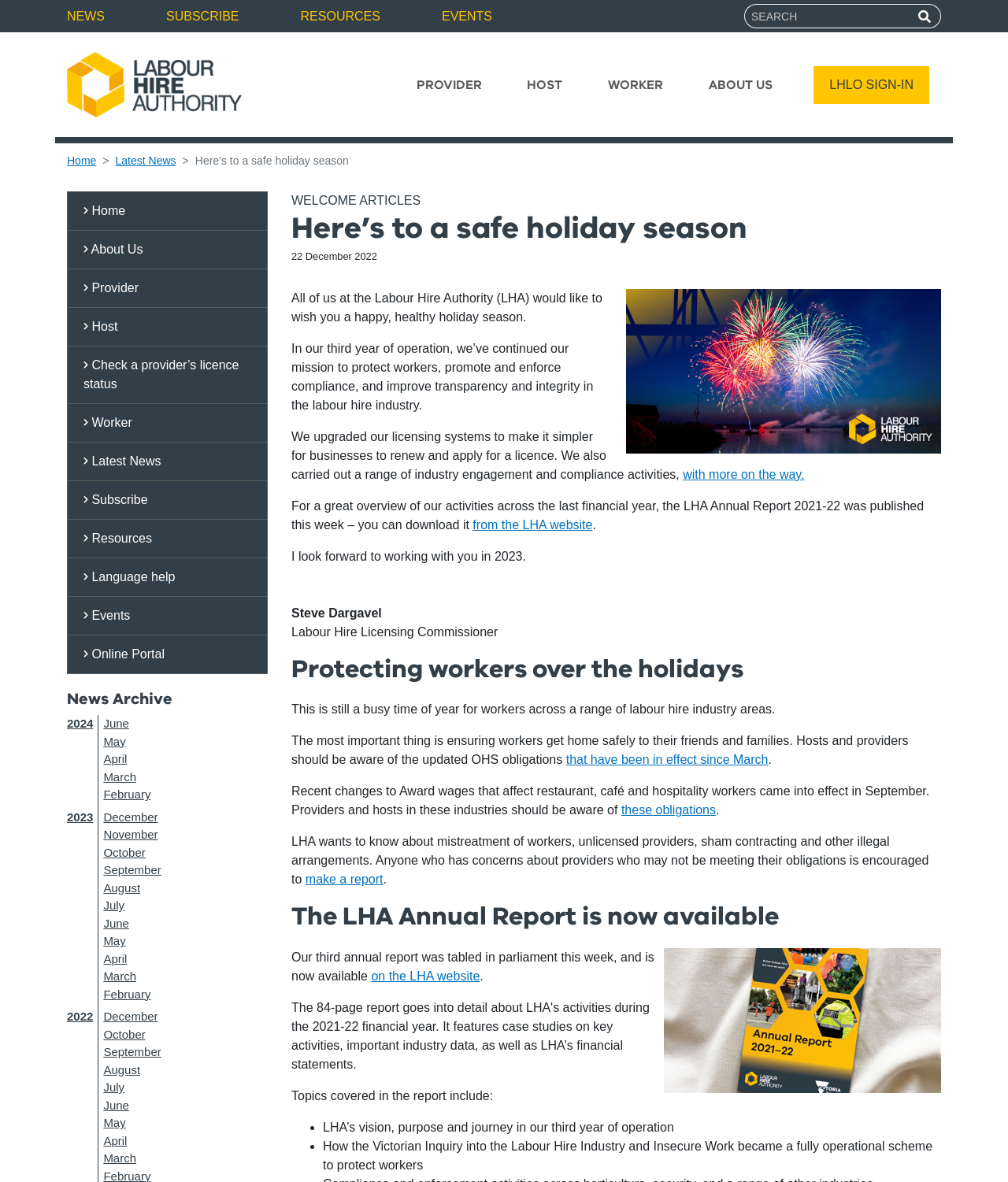Extract the bounding box coordinates for the UI element described by the text: "About Us". The coordinates should be in the form of [left, top, right, bottom] with values between 0 and 1.

[0.703, 0.064, 0.766, 0.08]